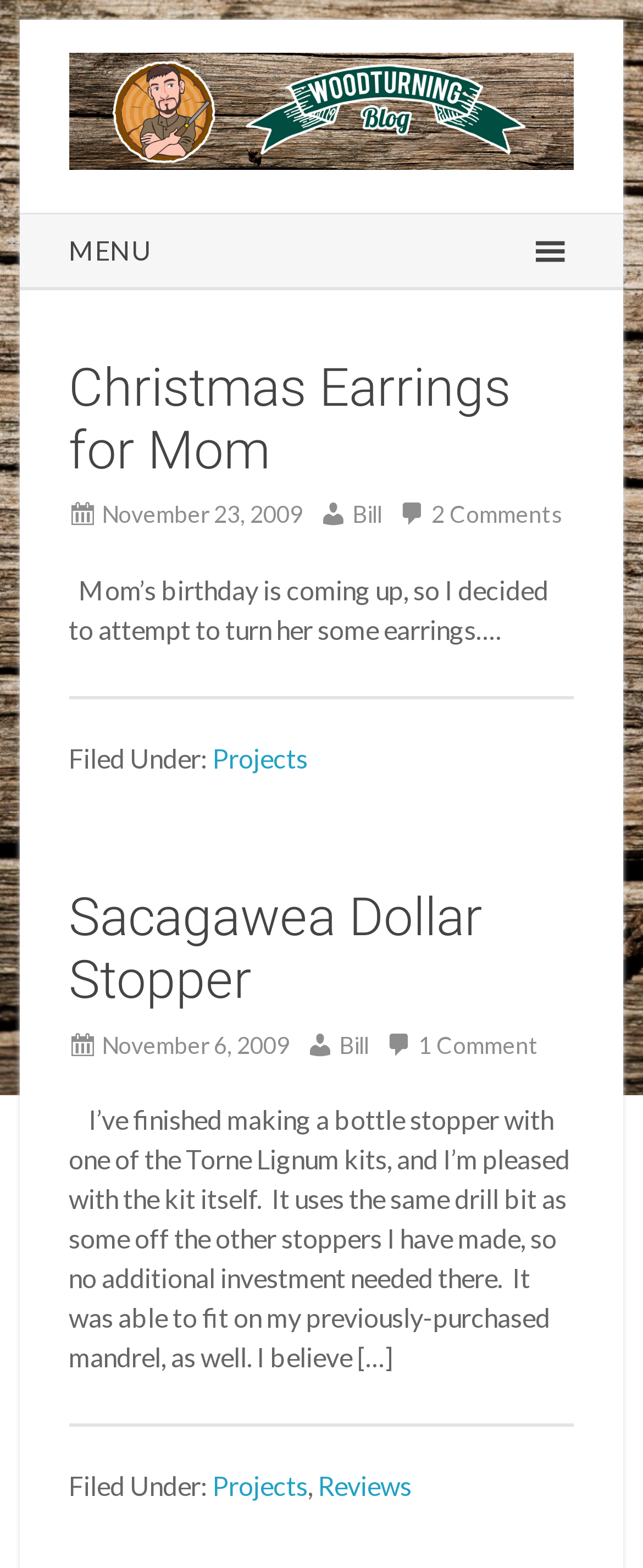How many articles are on this webpage?
Please use the image to provide a one-word or short phrase answer.

2